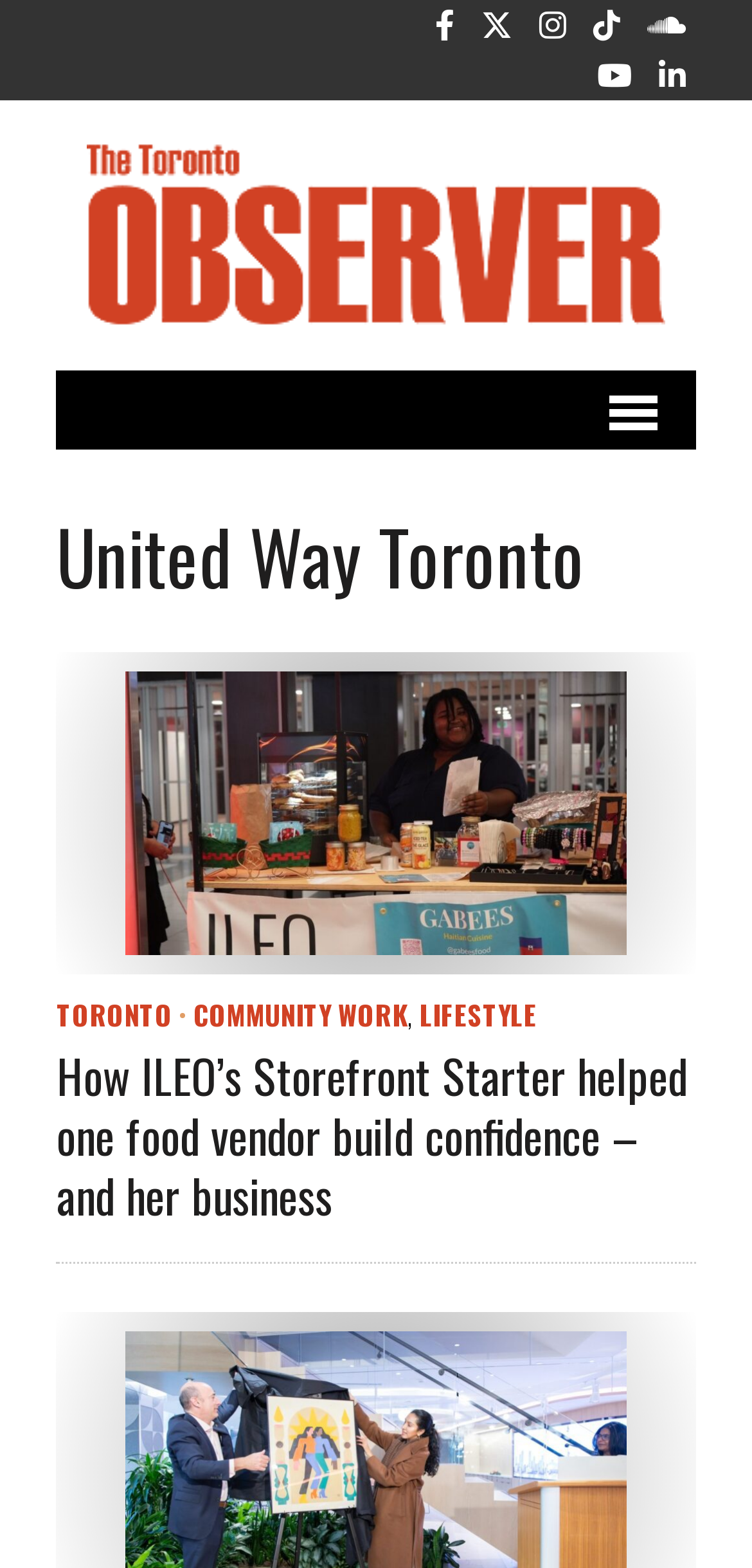How many categories are in the header?
Using the visual information from the image, give a one-word or short-phrase answer.

3